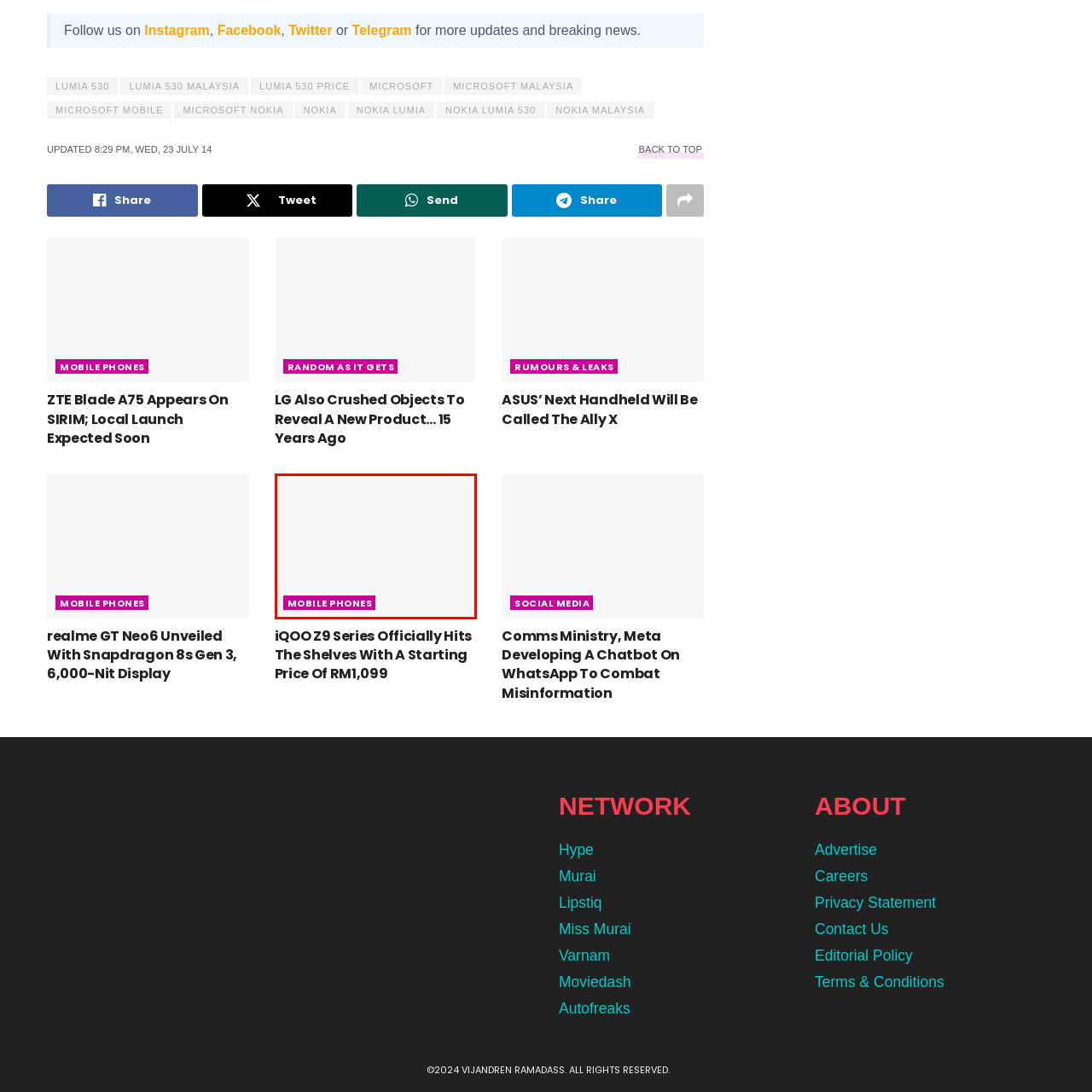Offer a detailed explanation of the scene within the red bounding box.

The image features a vibrant and eye-catching graphic with the bold text "MOBILE PHONES," rendered in striking white lettering against a bright pink background. This visual is designed to attract attention and likely signifies a category or section related to mobile phones on a webpage. The dynamic color contrast and prominent font convey a sense of modernity and relevance, aligning perfectly with the tech-savvy audience interested in the latest mobile phone technologies and news.